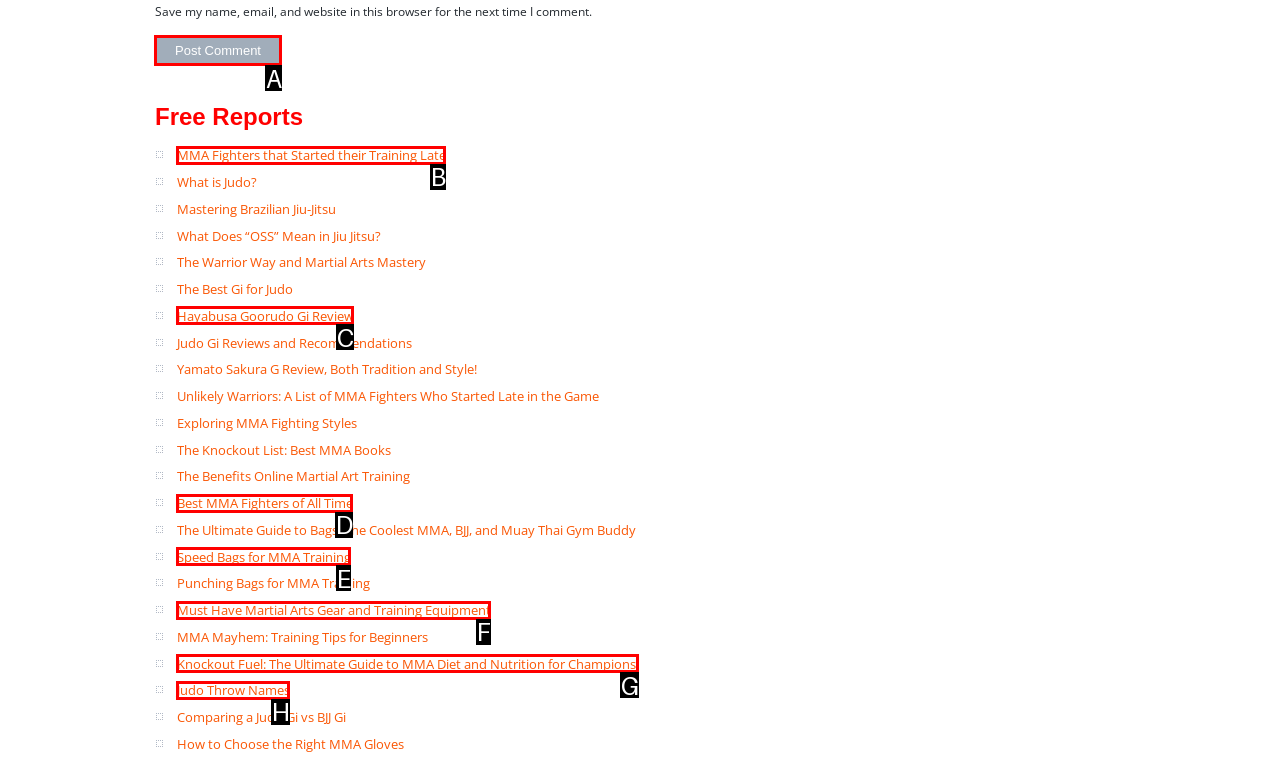Choose the HTML element that needs to be clicked for the given task: Read the 'Table of Contents' Respond by giving the letter of the chosen option.

None